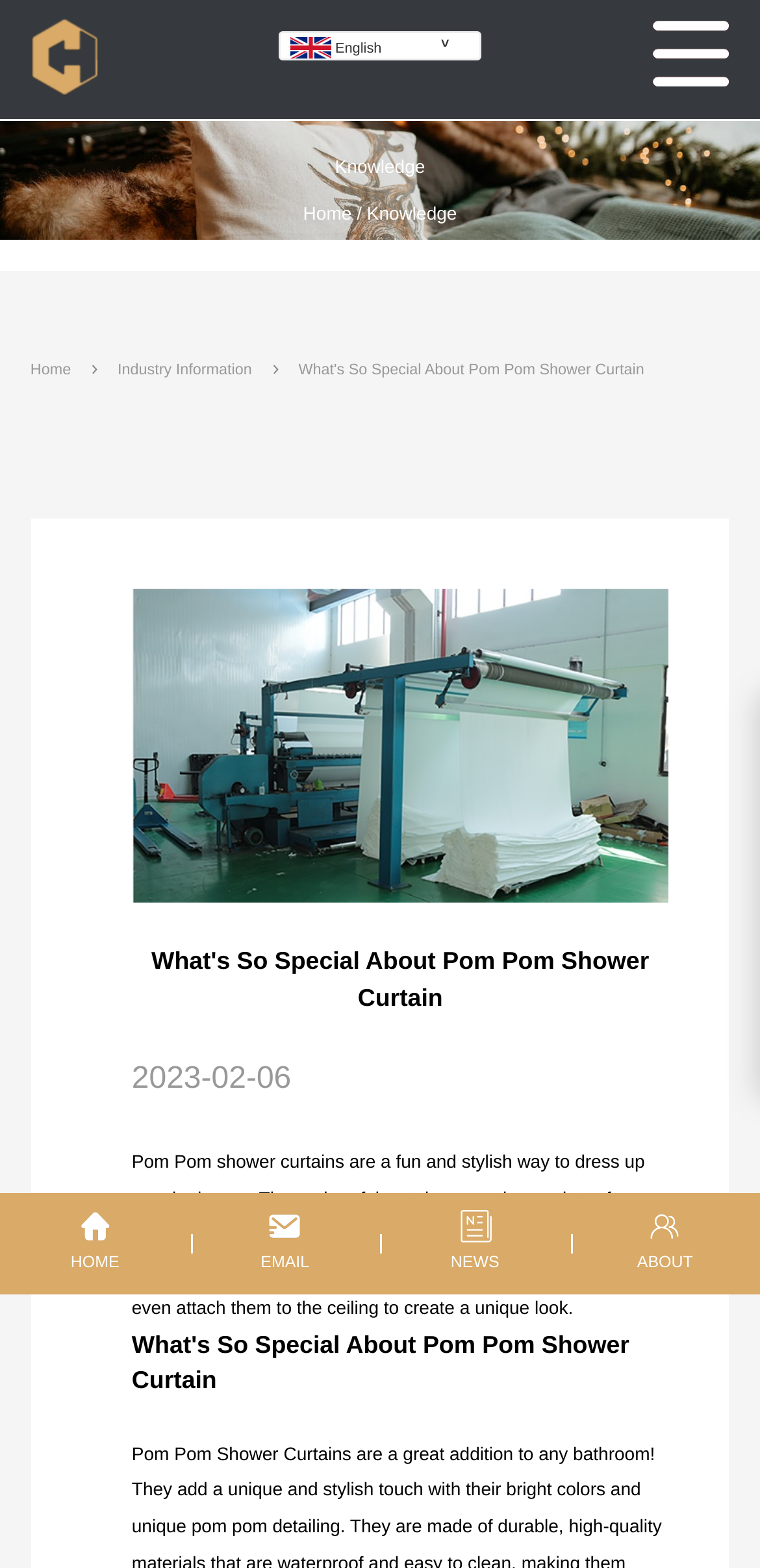What is the purpose of the pom pom shower curtains?
Please elaborate on the answer to the question with detailed information.

I found the purpose of the pom pom shower curtains by reading the static text element with the content 'Pom Pom shower curtains are a fun and stylish way to dress up your bathroom...'.